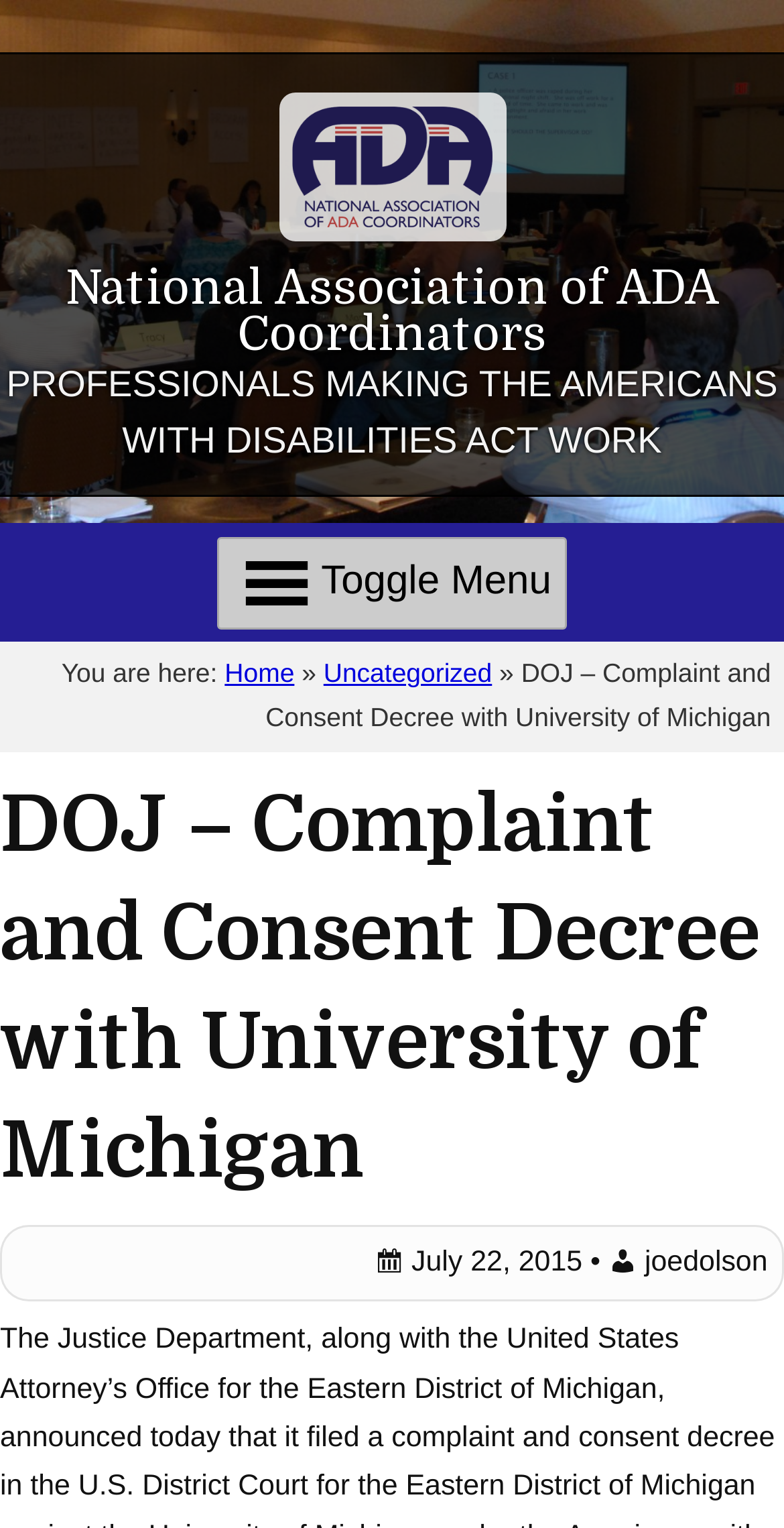Give a detailed account of the webpage, highlighting key information.

The webpage appears to be an article or news page from the National Association of ADA Coordinators. At the top, there is an image with the organization's logo, accompanied by a link to the organization's website. Below the logo, there is a heading that reads "PROFESSIONALS MAKING THE AMERICANS WITH DISABILITIES ACT WORK".

On the top-right corner, there is a primary menu navigation with a toggle button to expand or collapse the menu. Below the menu, there is a breadcrumb navigation section that shows the current page's location within the website's hierarchy. The breadcrumb trail starts with "Home", followed by "Uncategorized", and finally the current page's title, "DOJ – Complaint and Consent Decree with University of Michigan".

The main content of the page is a single article with the title "DOJ – Complaint and Consent Decree with University of Michigan" in a large font. The article's title is followed by the publication date, "July 22, 2015", and the author's name, "joedolson".